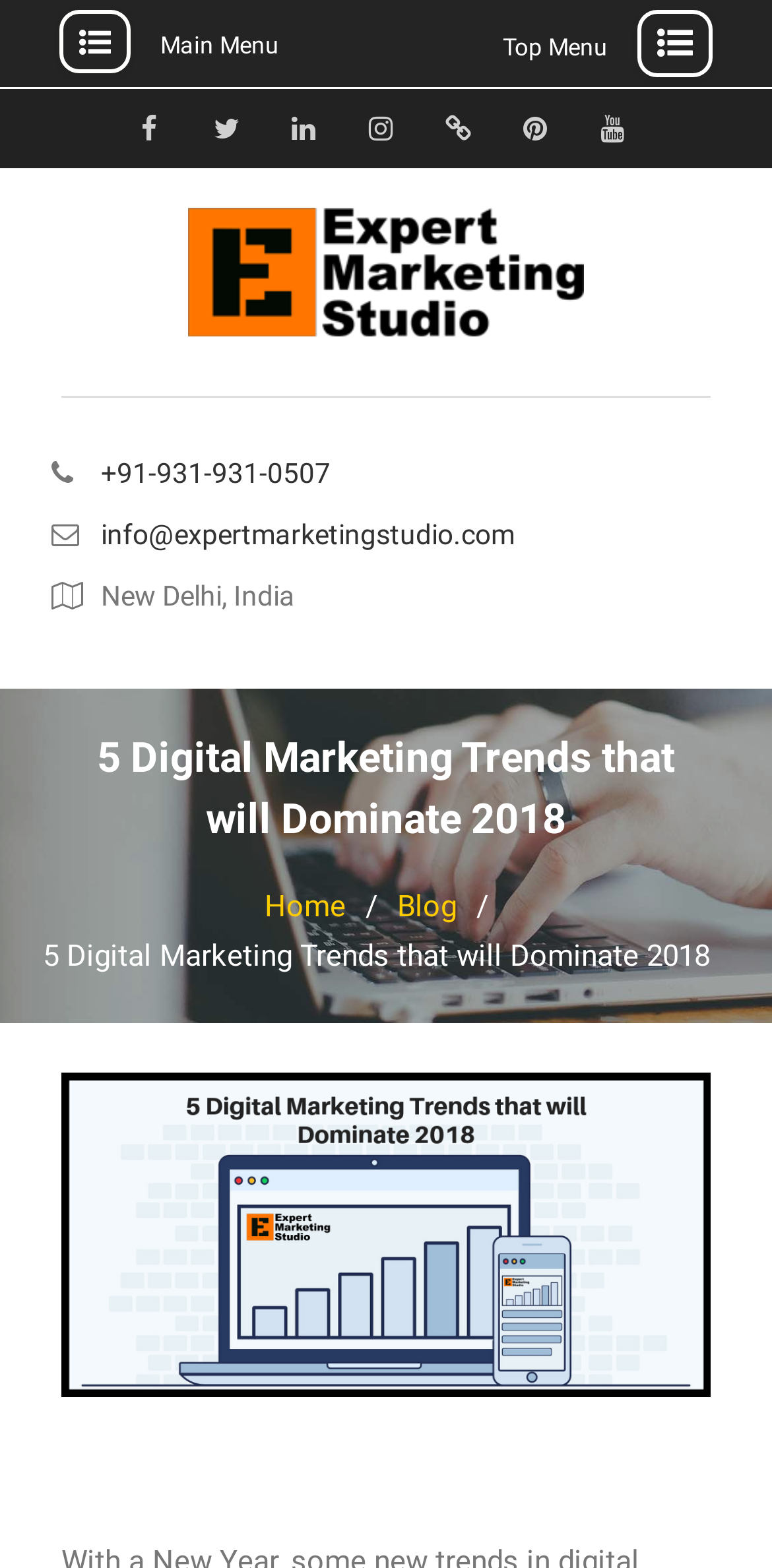Determine the bounding box coordinates of the clickable region to follow the instruction: "Visit drill.lv website".

None